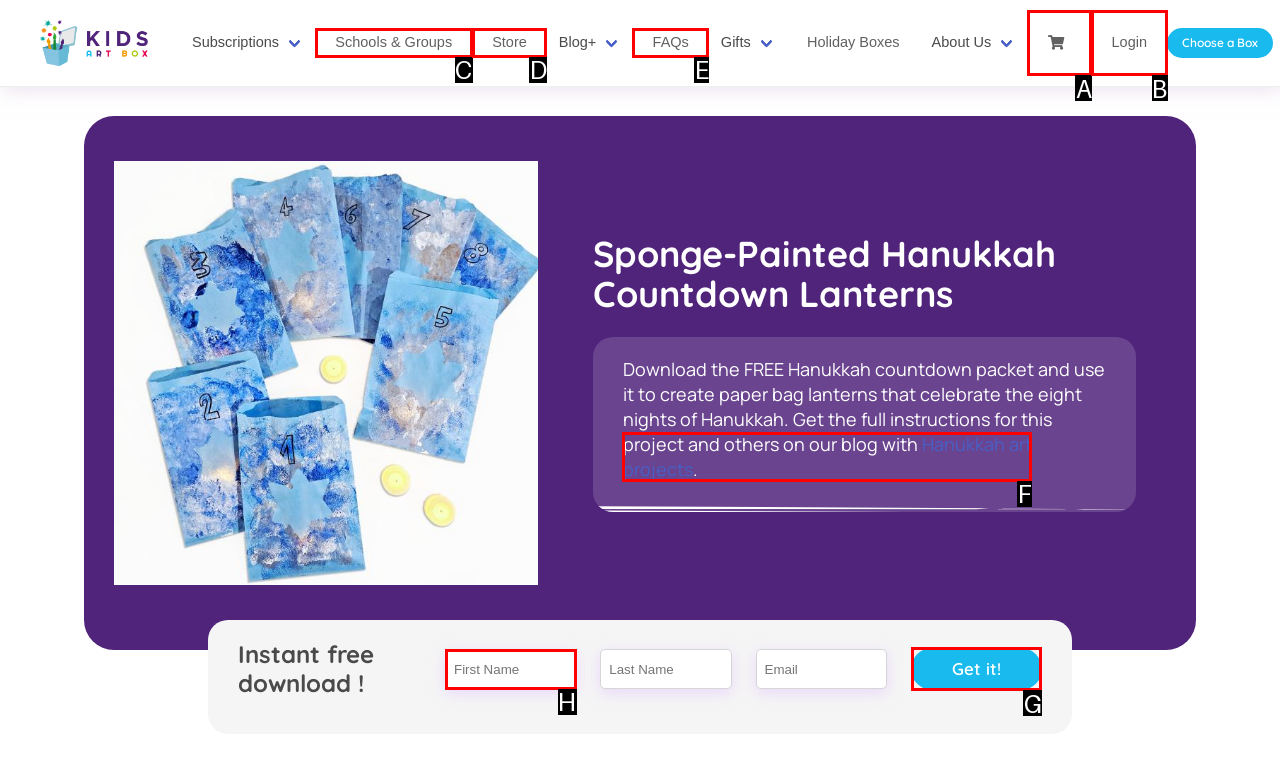Find the correct option to complete this instruction: Click the 'Get it!' button. Reply with the corresponding letter.

G